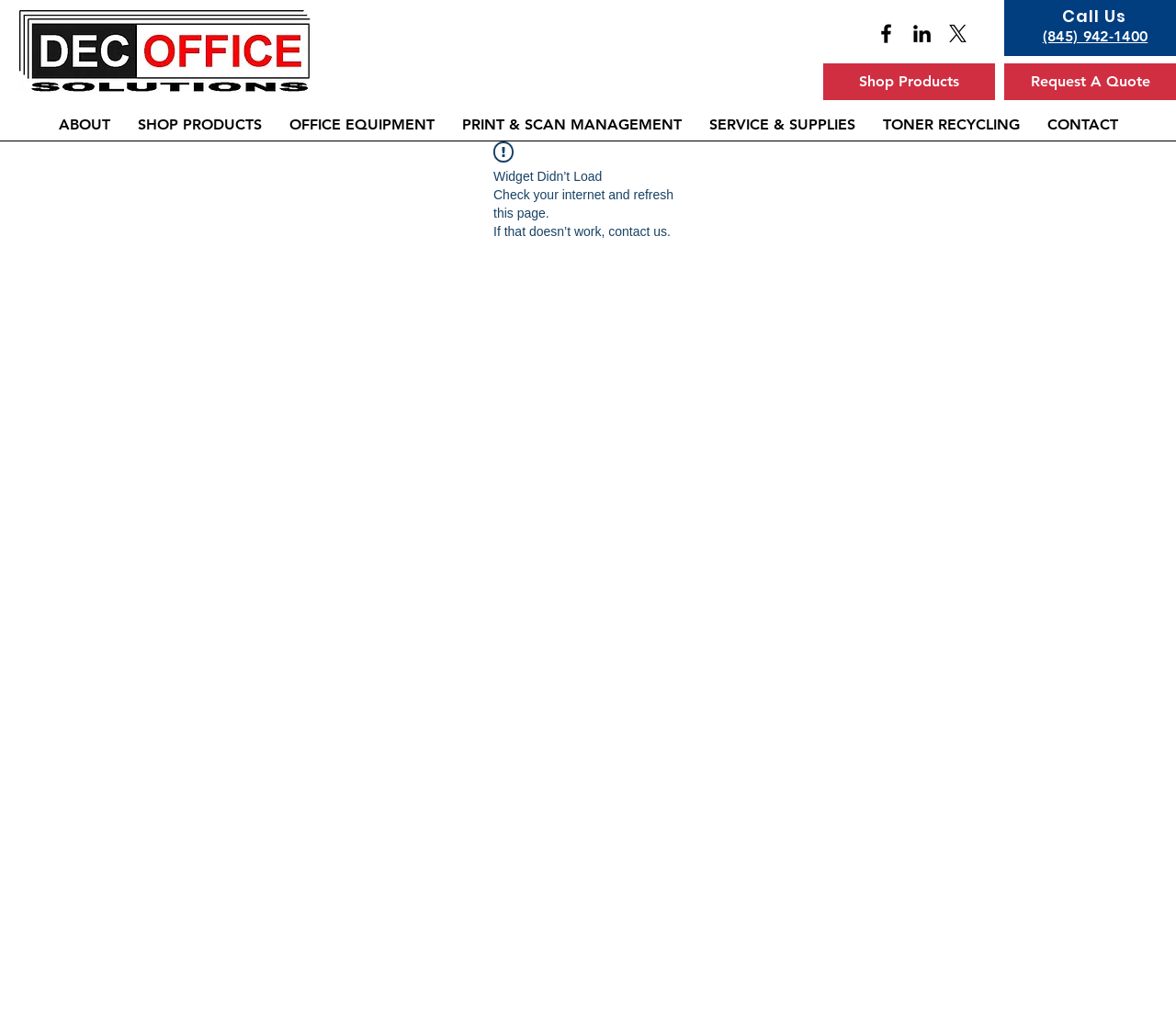How many social media links are there?
Provide a one-word or short-phrase answer based on the image.

3